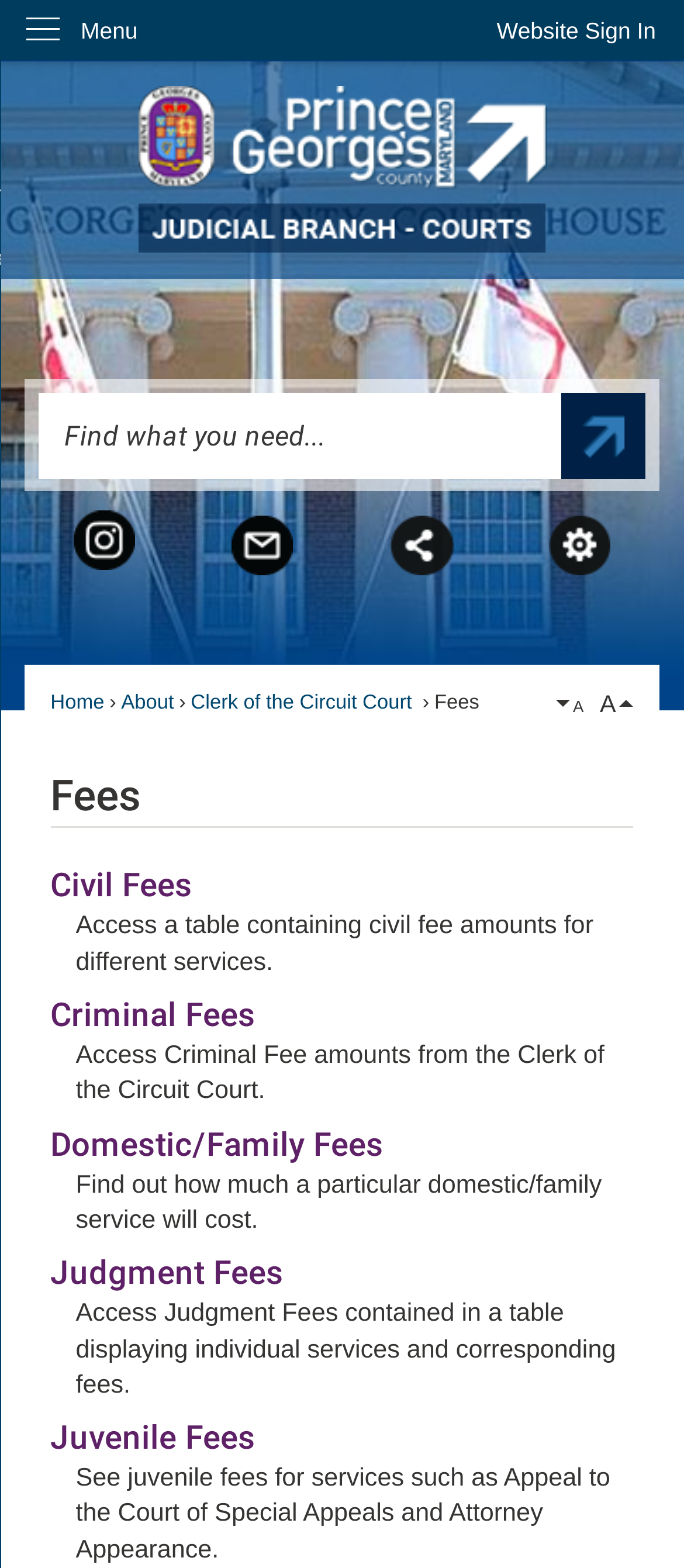By analyzing the image, answer the following question with a detailed response: What is the purpose of the 'Search' region?

The 'Search' region contains a textbox and a button labeled 'Go to Site Search'. This suggests that the purpose of this region is to allow users to search the website for specific content.